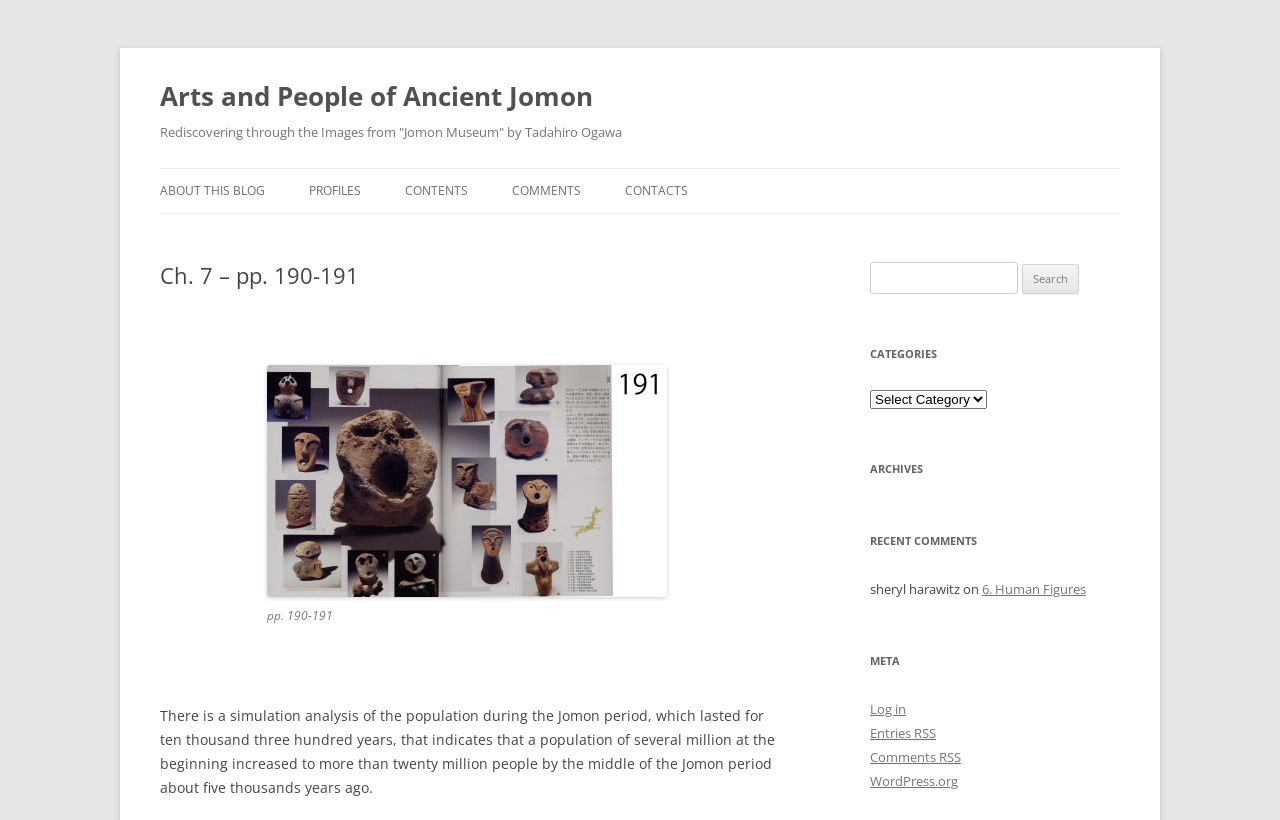Please determine the bounding box coordinates of the element's region to click for the following instruction: "Click the 'Arts and People of Ancient Jomon' link".

[0.125, 0.088, 0.463, 0.146]